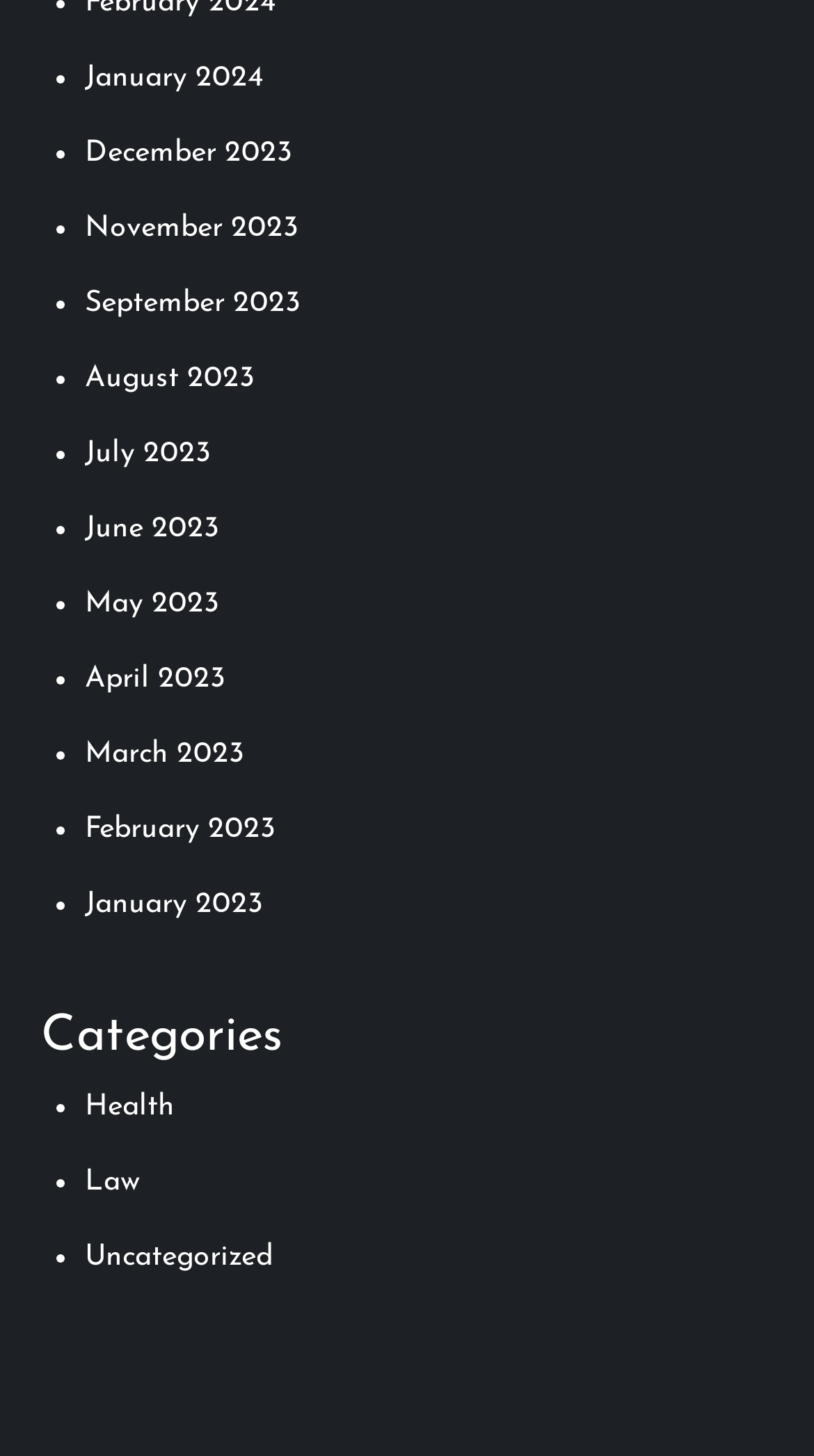What is the last month listed in the first section?
Refer to the screenshot and answer in one word or phrase.

January 2023